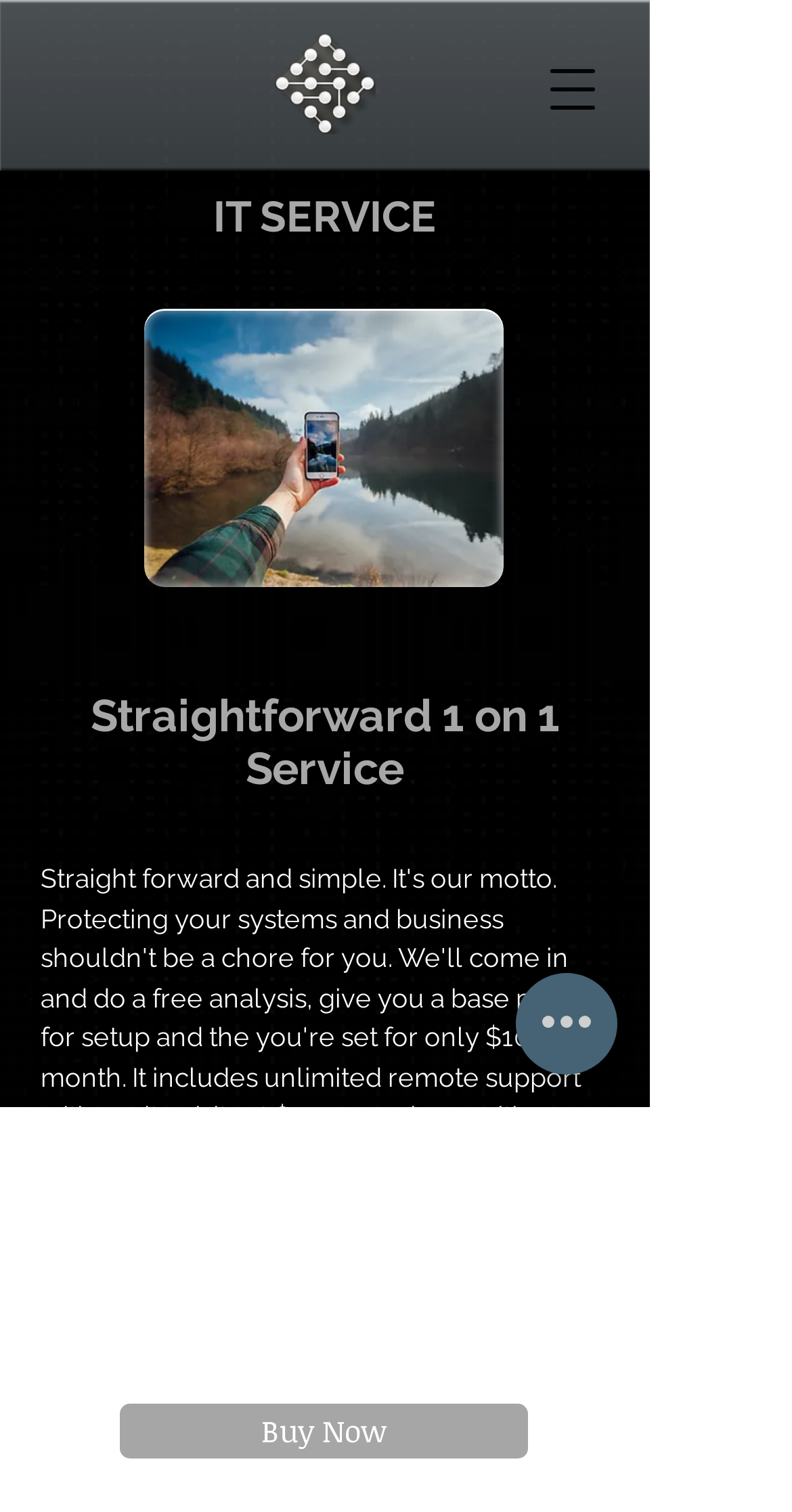Provide a short answer to the following question with just one word or phrase: What action can be taken after reading the service description?

Buy Now